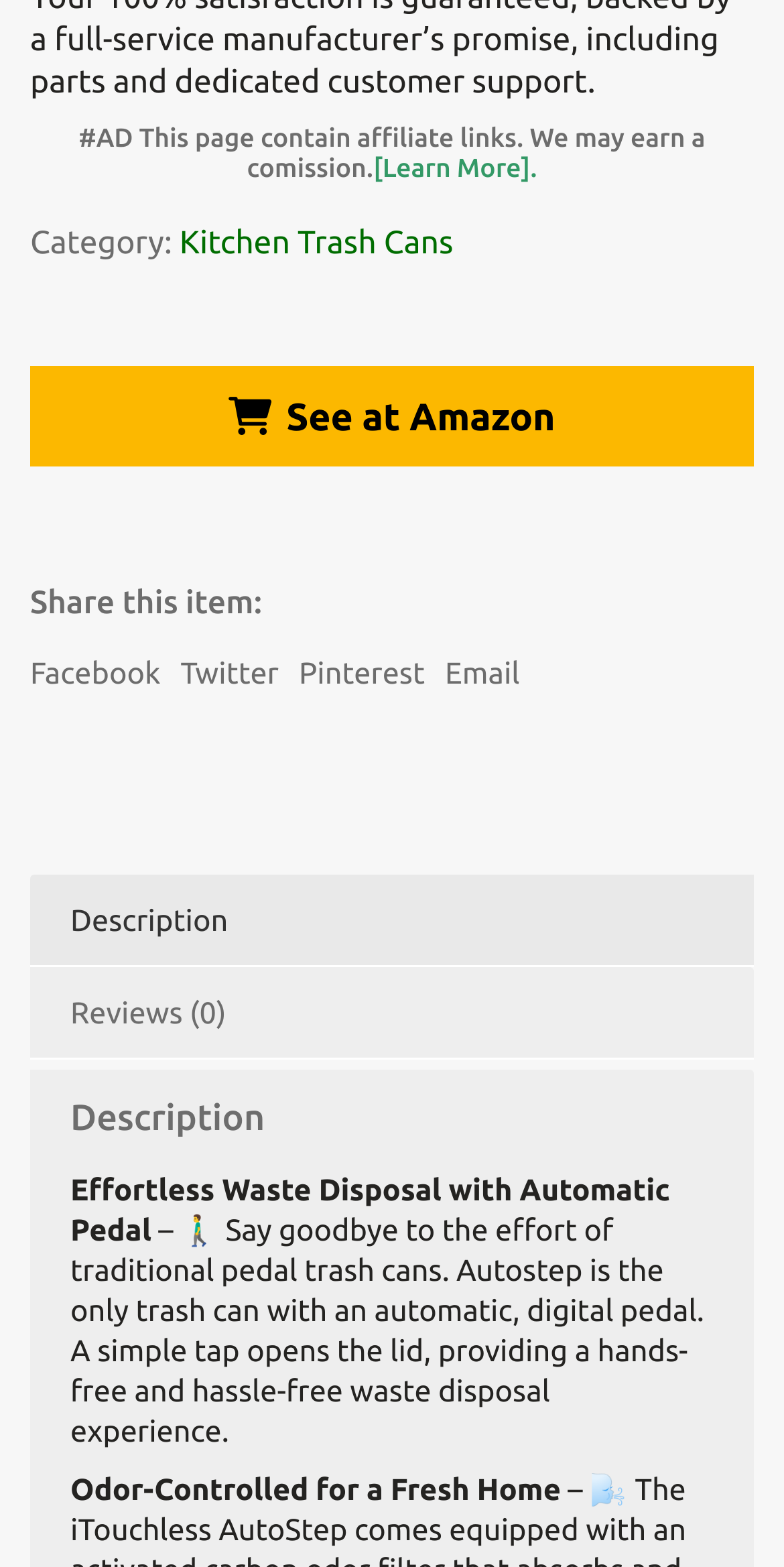What is the category of the product?
Refer to the image and provide a one-word or short phrase answer.

Kitchen Trash Cans